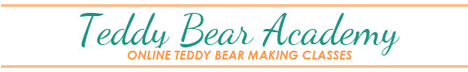Please analyze the image and provide a thorough answer to the question:
What is the target audience of the academy?

The overall aesthetic of the banner reflects a warm and creative environment, suggesting that the Teddy Bear Academy is aimed at enthusiasts of teddy bear crafting, including both beginners and seasoned creators looking to enhance their skills.